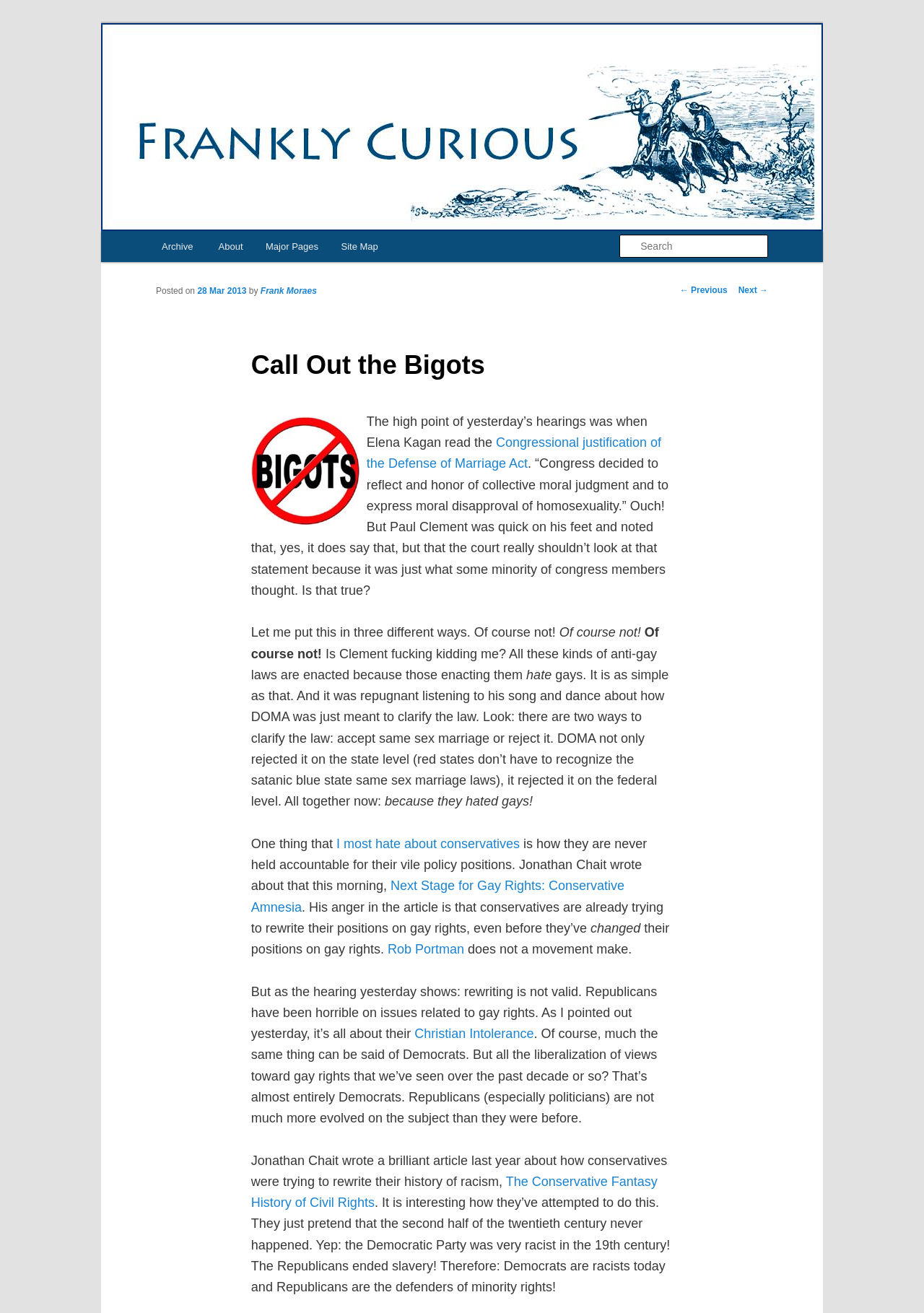Please determine the bounding box coordinates for the element that should be clicked to follow these instructions: "Check the next page".

[0.799, 0.217, 0.831, 0.225]